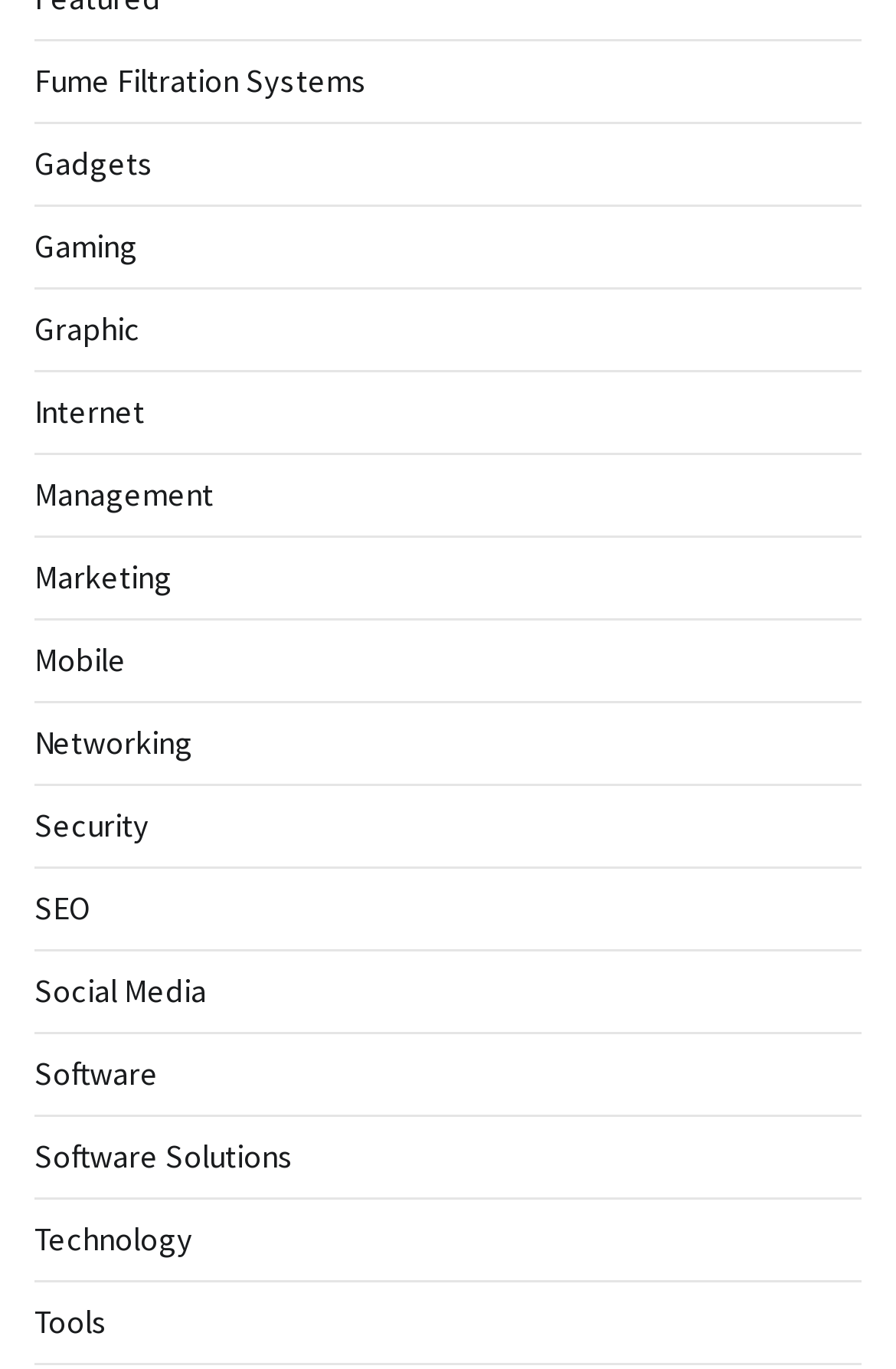Please identify the bounding box coordinates of the element's region that needs to be clicked to fulfill the following instruction: "View Graphic options". The bounding box coordinates should consist of four float numbers between 0 and 1, i.e., [left, top, right, bottom].

[0.038, 0.225, 0.156, 0.255]